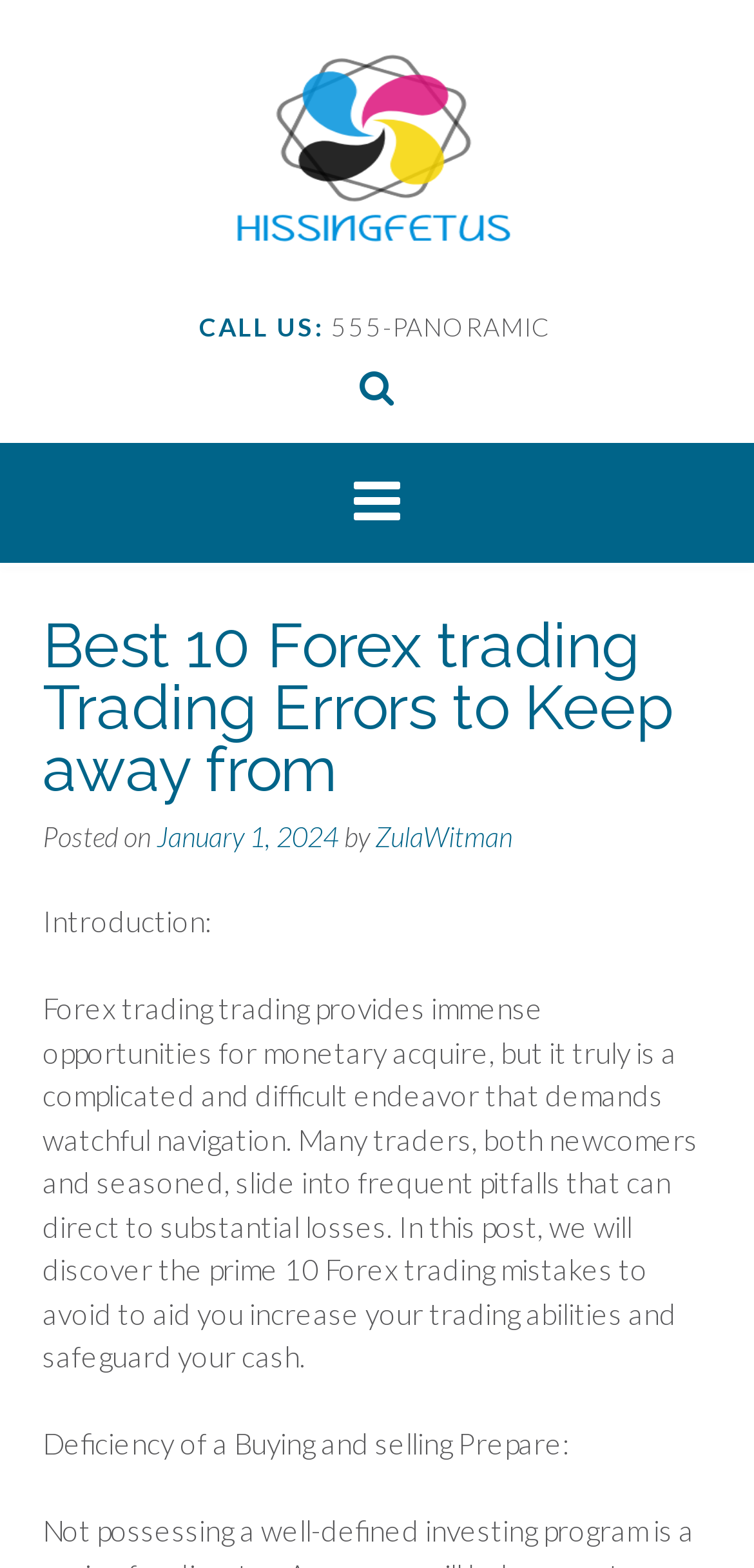Can you find and generate the webpage's heading?

Best 10 Forex trading Trading Errors to Keep away from